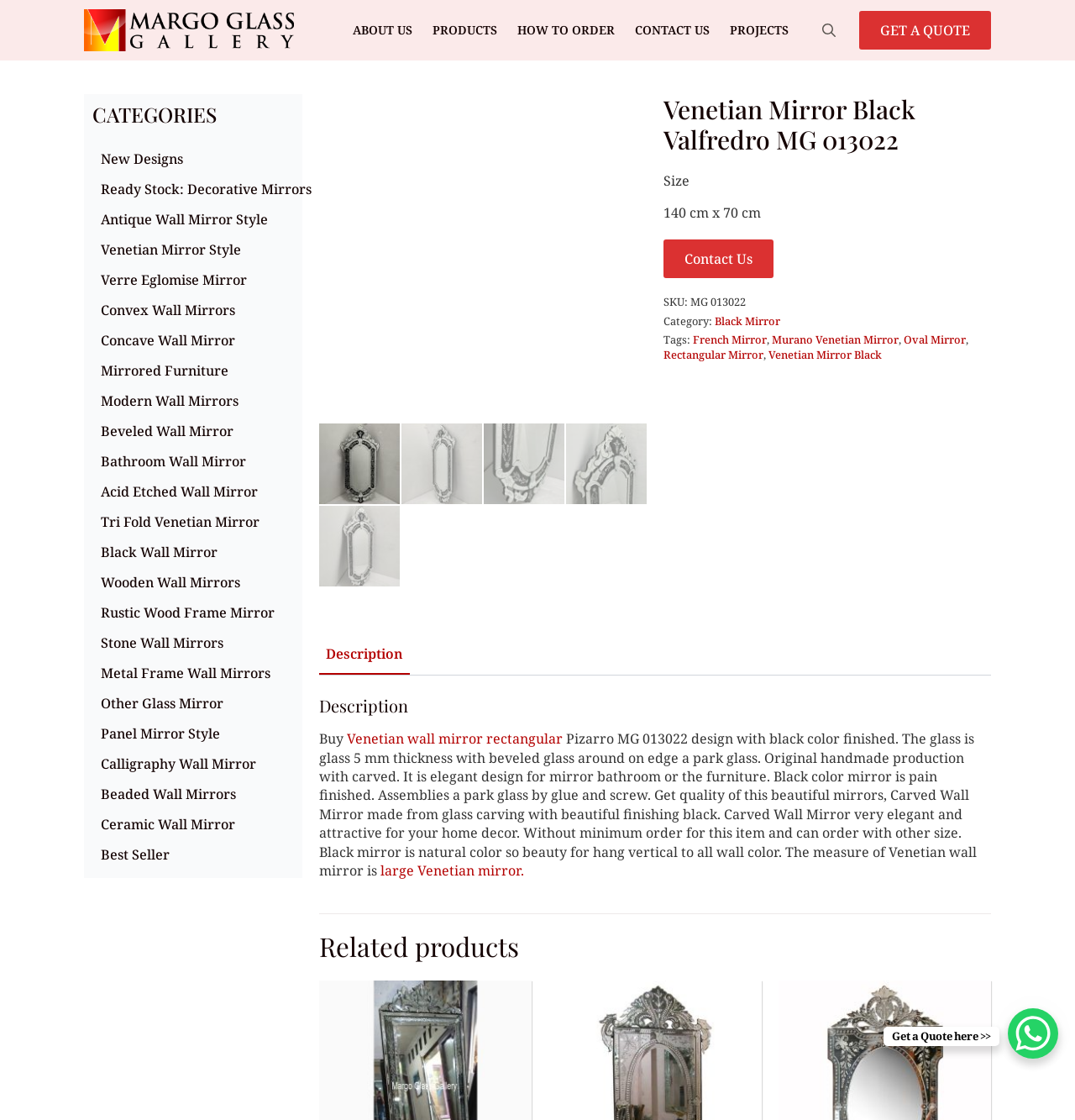Refer to the image and answer the question with as much detail as possible: What is the purpose of the Venetian Mirror Black Valfredro MG 013022?

The purpose of the Venetian Mirror Black Valfredro MG 013022 can be inferred from the product description section, where it is stated as 'Carved Wall Mirror very elegant and attractive for your home decor'.